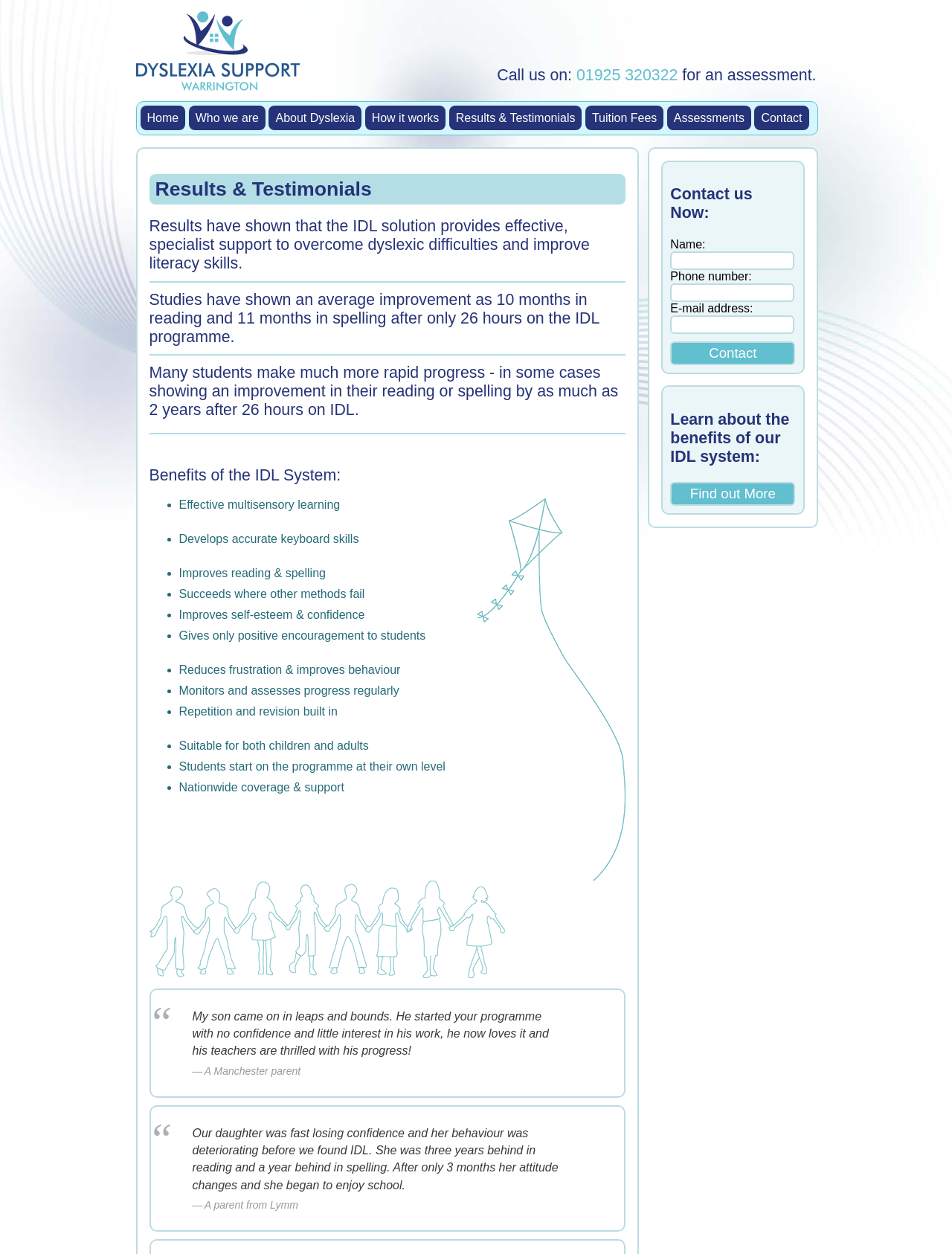Find the bounding box coordinates for the element described here: "parent_node: Name: name="phone_side"".

[0.704, 0.226, 0.835, 0.241]